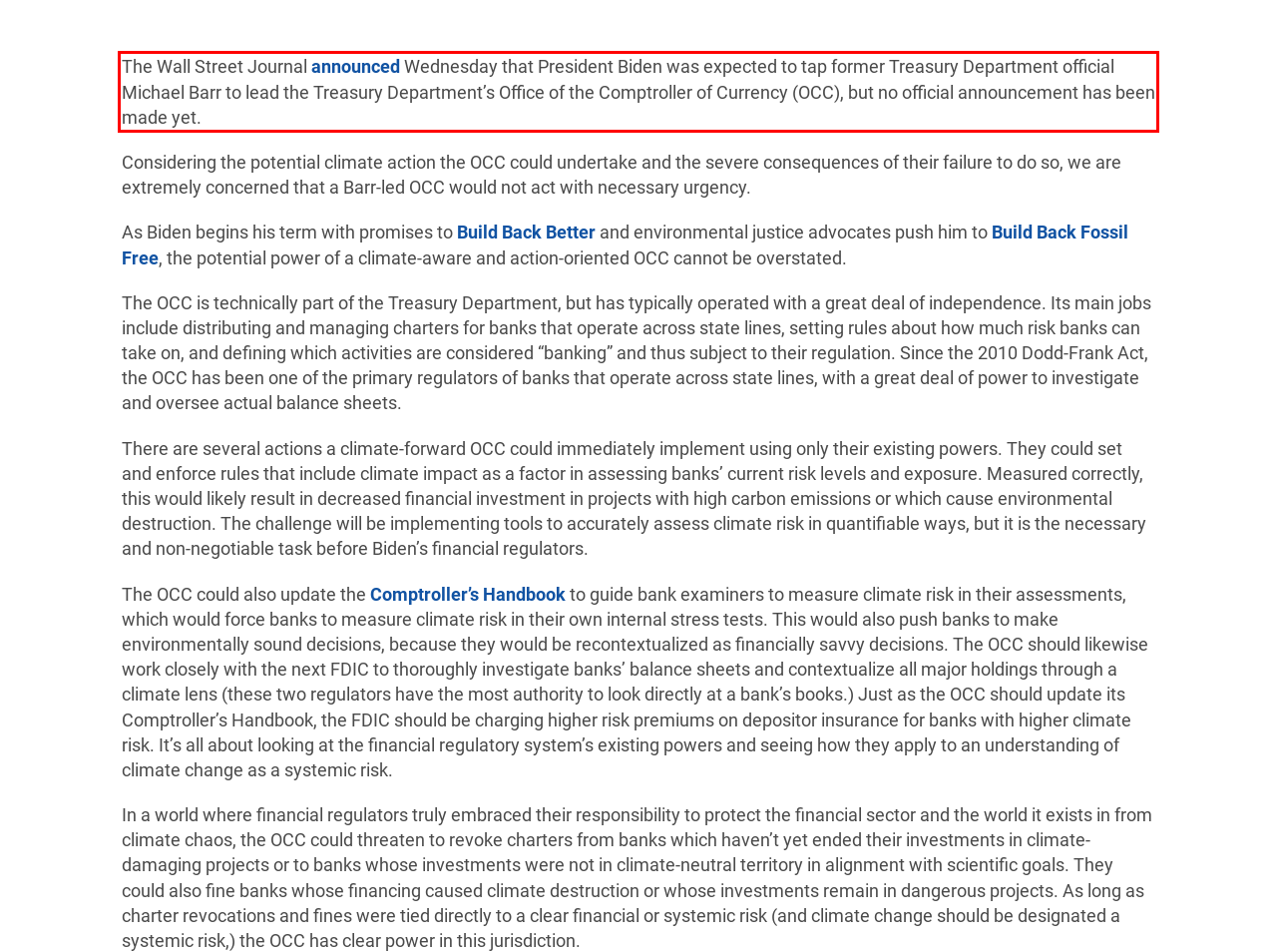You have a screenshot of a webpage with a UI element highlighted by a red bounding box. Use OCR to obtain the text within this highlighted area.

The Wall Street Journal announced Wednesday that President Biden was expected to tap former Treasury Department official Michael Barr to lead the Treasury Department’s Office of the Comptroller of Currency (OCC), but no official announcement has been made yet.